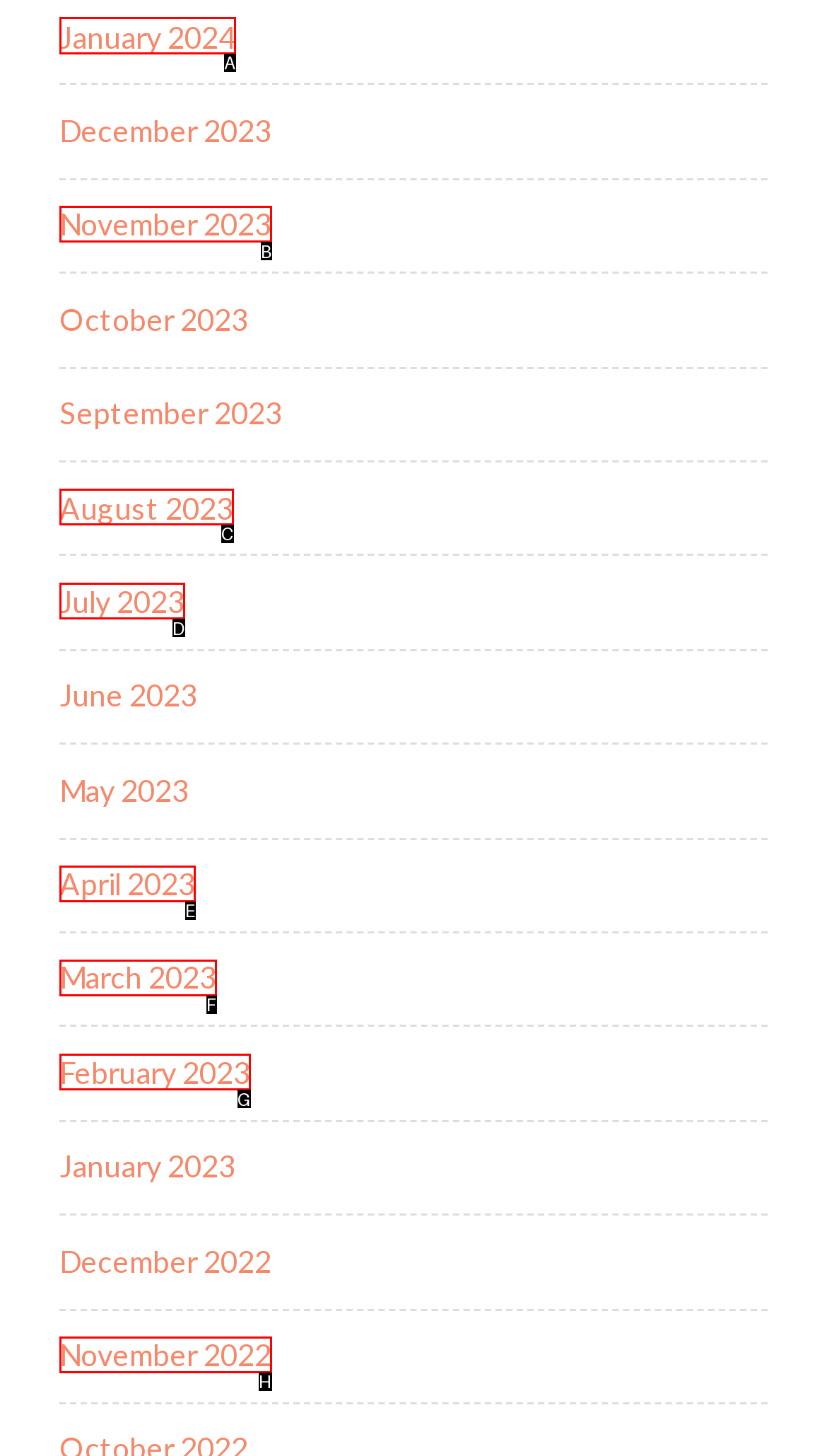To complete the task: View January 2024, which option should I click? Answer with the appropriate letter from the provided choices.

A